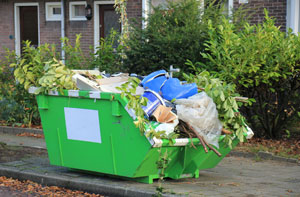What is the skip filled with?
Using the information from the image, provide a comprehensive answer to the question.

According to the caption, the skip is filled with 'various types of waste, including construction debris, garden materials, and other refuse', which suggests that the skip contains a mix of different waste materials.